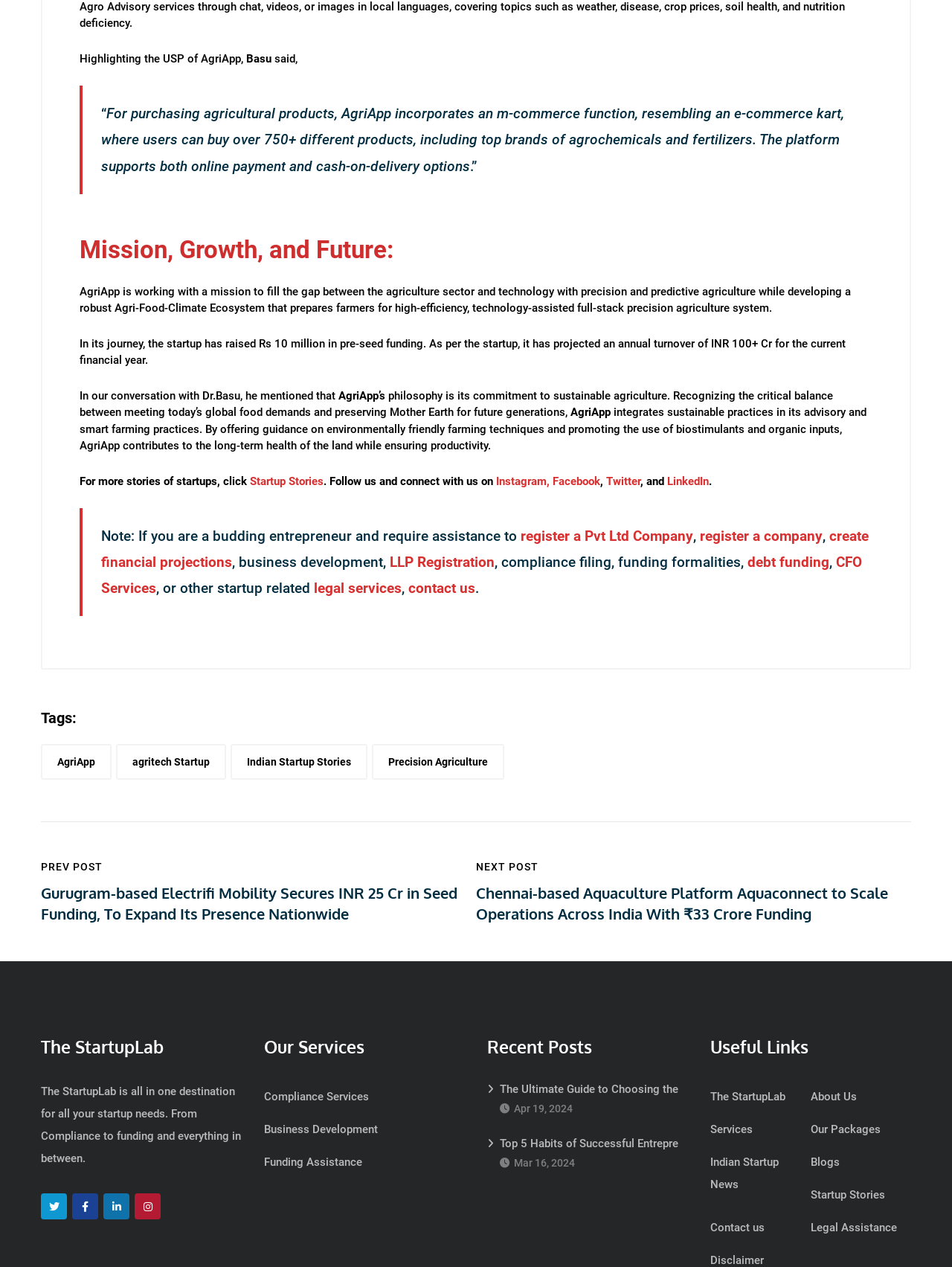Provide the bounding box coordinates of the HTML element this sentence describes: "register a Pvt Ltd Company".

[0.547, 0.416, 0.728, 0.43]